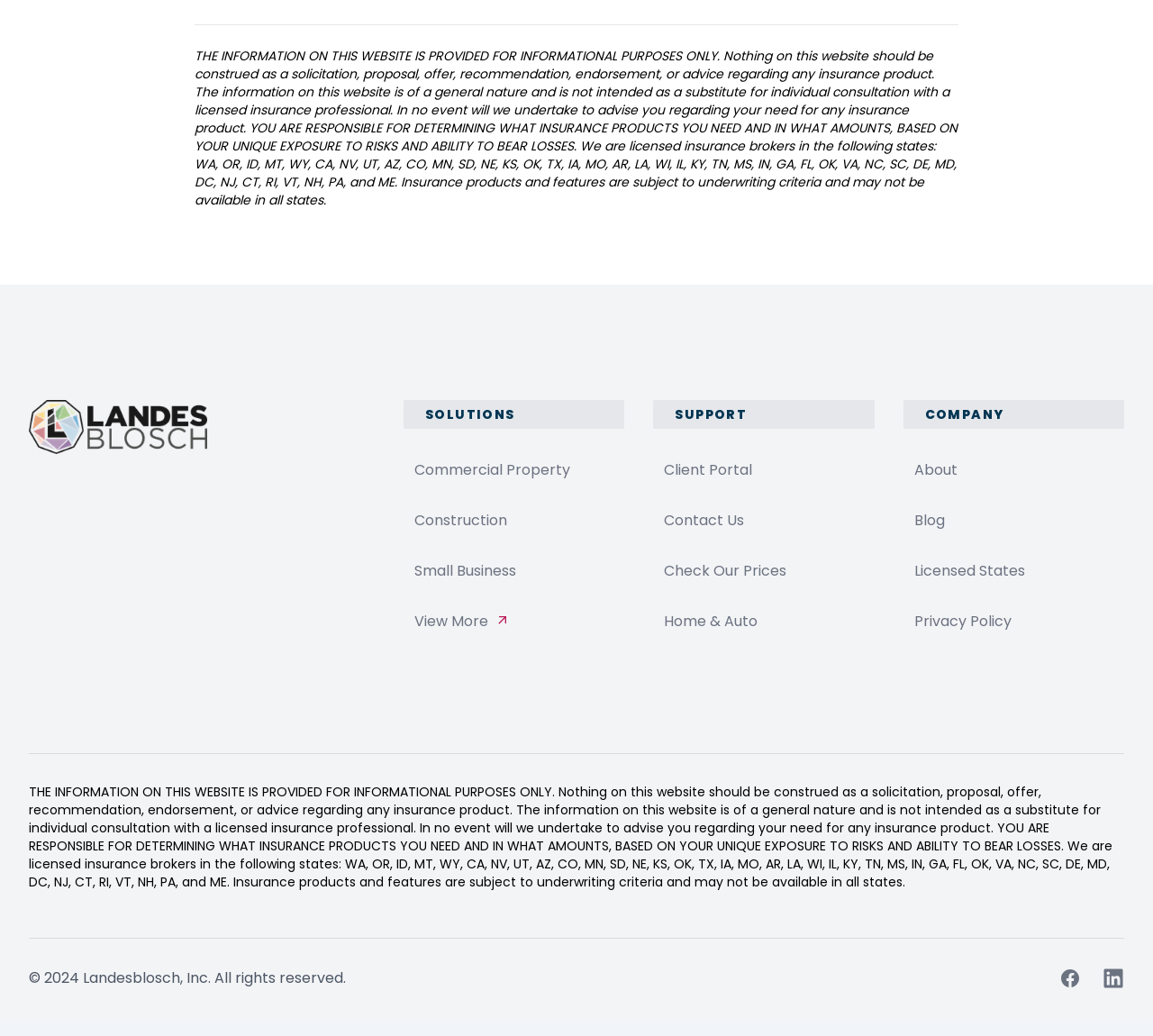Please locate the bounding box coordinates of the region I need to click to follow this instruction: "Learn about the company".

[0.793, 0.443, 0.83, 0.463]